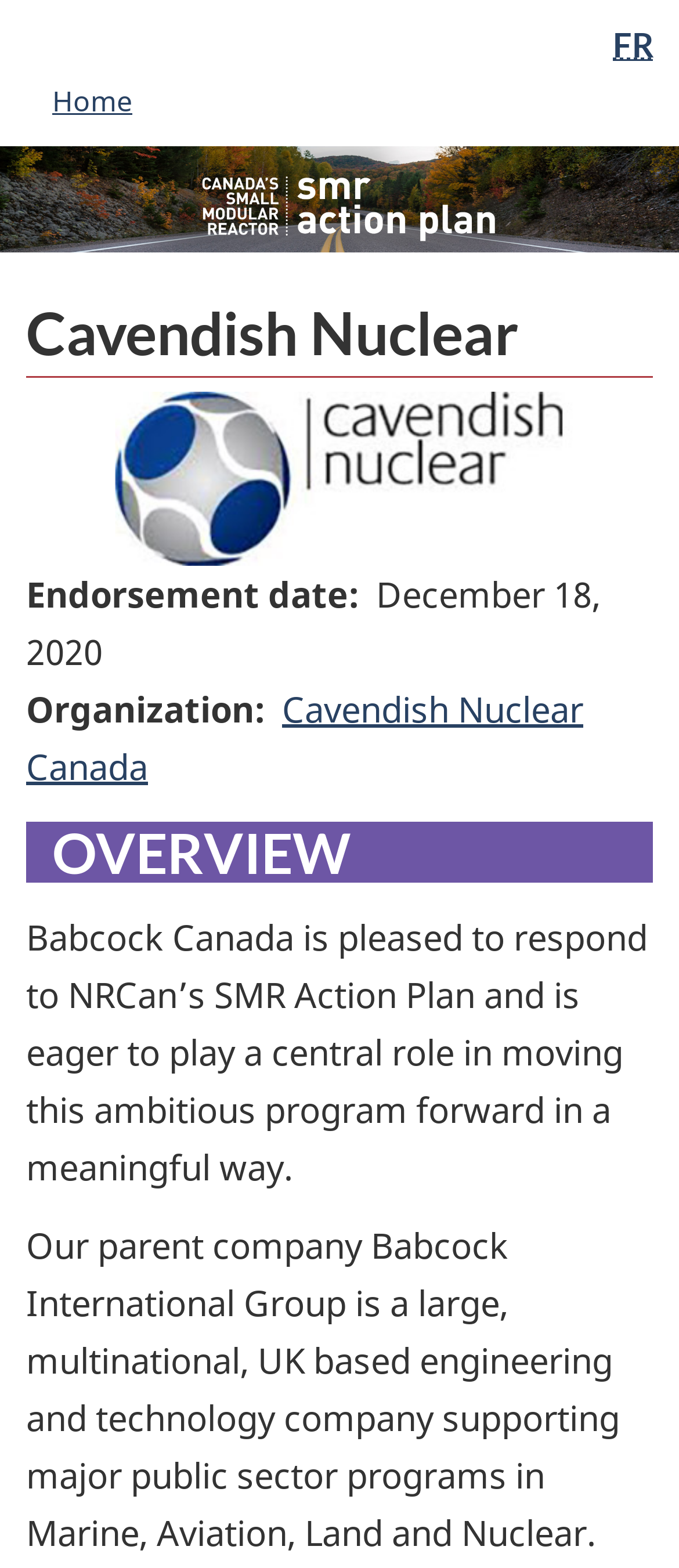Please provide a one-word or short phrase answer to the question:
What is the main topic of the webpage?

SMR Action Plan